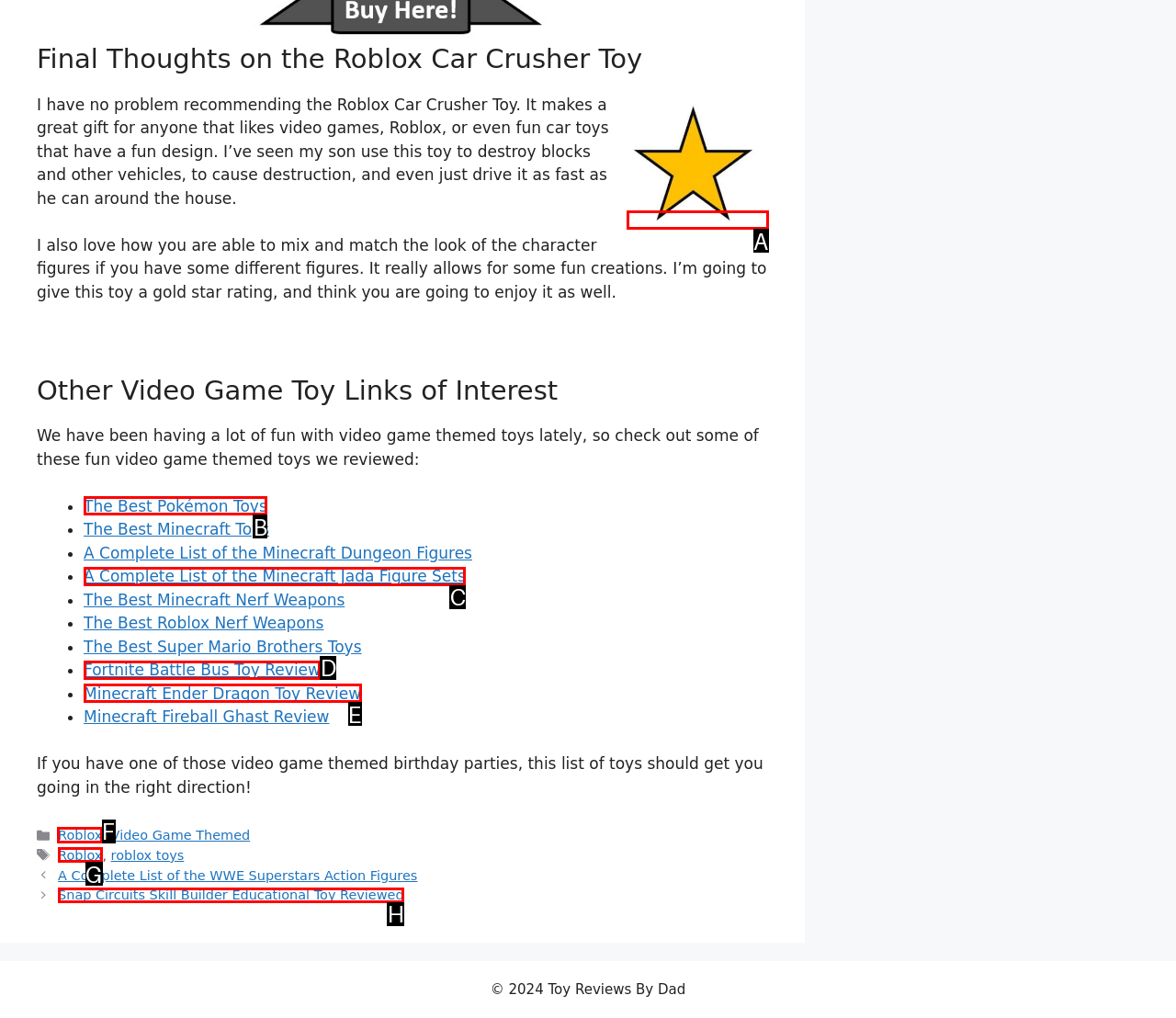Choose the letter of the option that needs to be clicked to perform the task: Click the 'Roblox' category link. Answer with the letter.

F